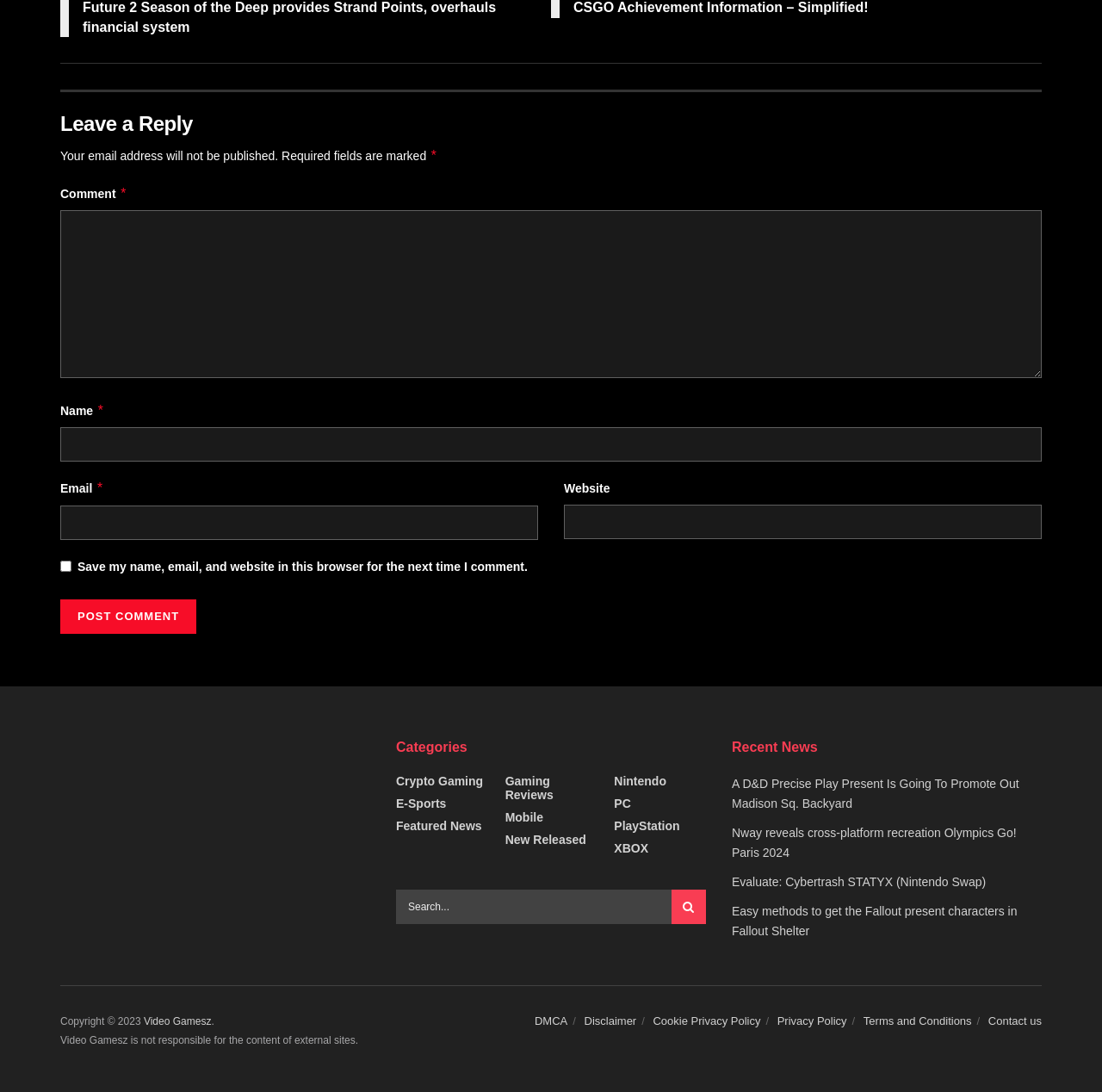What is the purpose of the checkbox?
Please respond to the question with a detailed and well-explained answer.

The checkbox is labeled as 'Save my name, email, and website in this browser for the next time I comment.' which indicates its purpose is to save the comment information for future use.